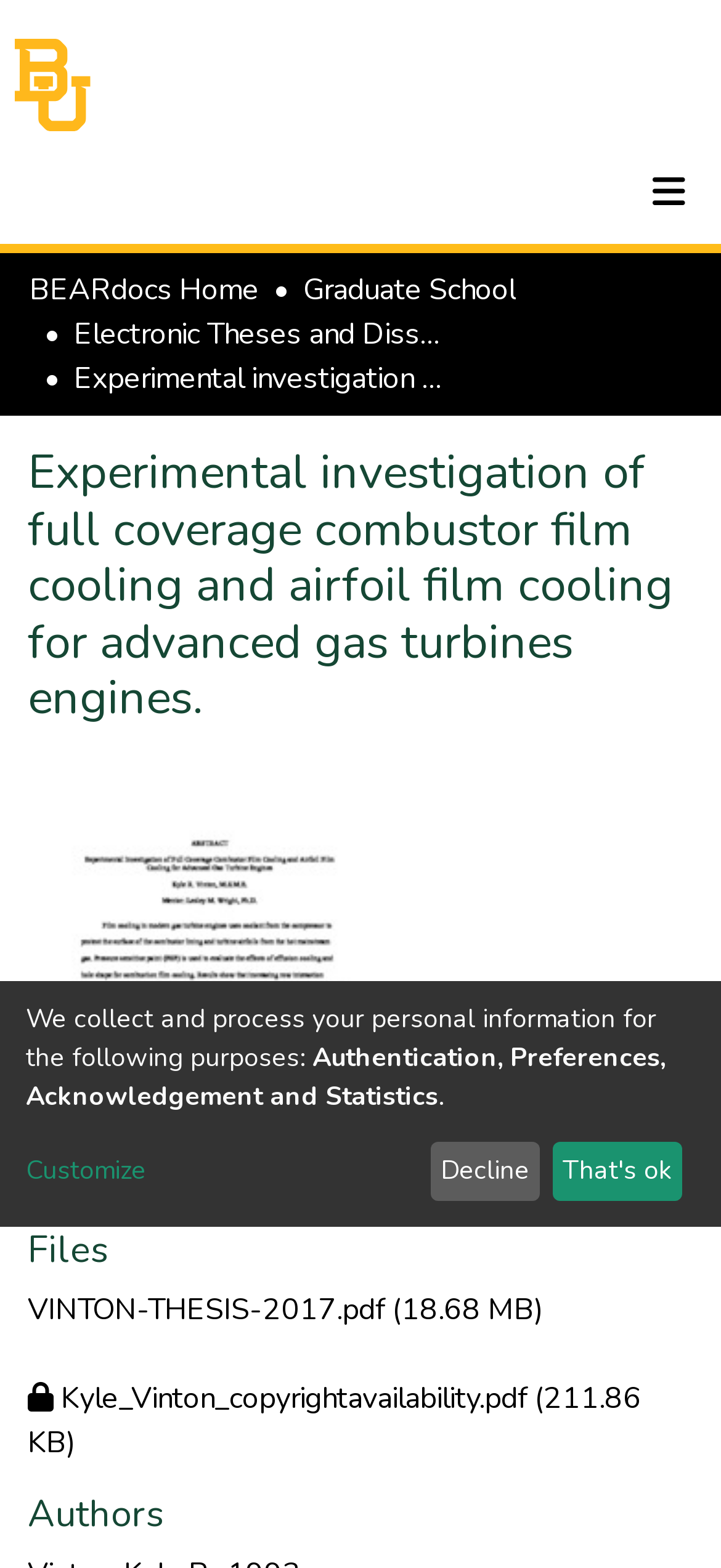What is the purpose of the 'Search' function?
Use the information from the image to give a detailed answer to the question.

I inferred the purpose of the 'Search' function by looking at its location in the navigation bar and its proximity to the repository logo, suggesting that it is a search function for the repository.